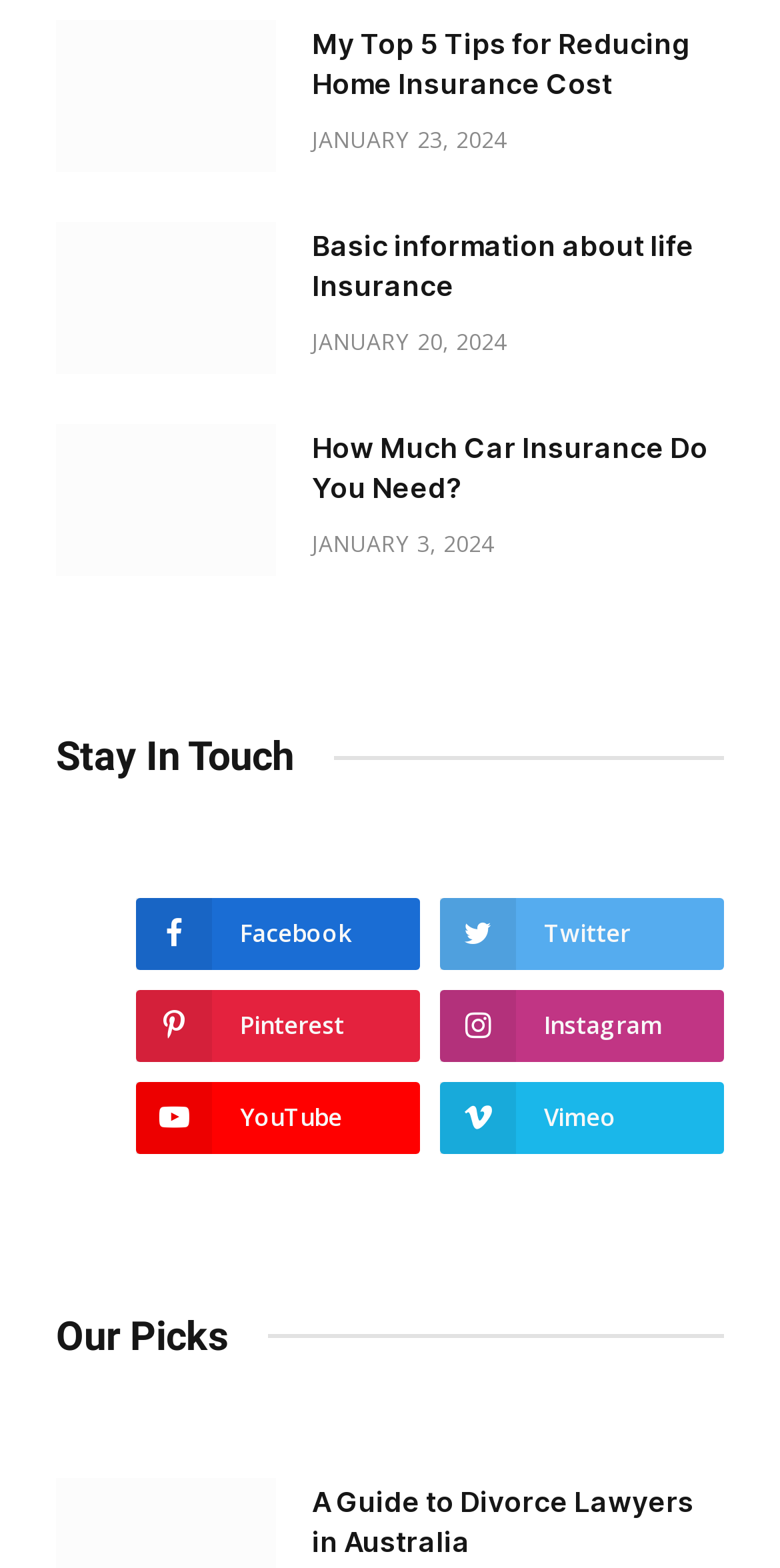Locate the UI element described by title="Basic information about life Insurance" and provide its bounding box coordinates. Use the format (top-left x, top-left y, bottom-right x, bottom-right y) with all values as floating point numbers between 0 and 1.

[0.072, 0.141, 0.354, 0.238]